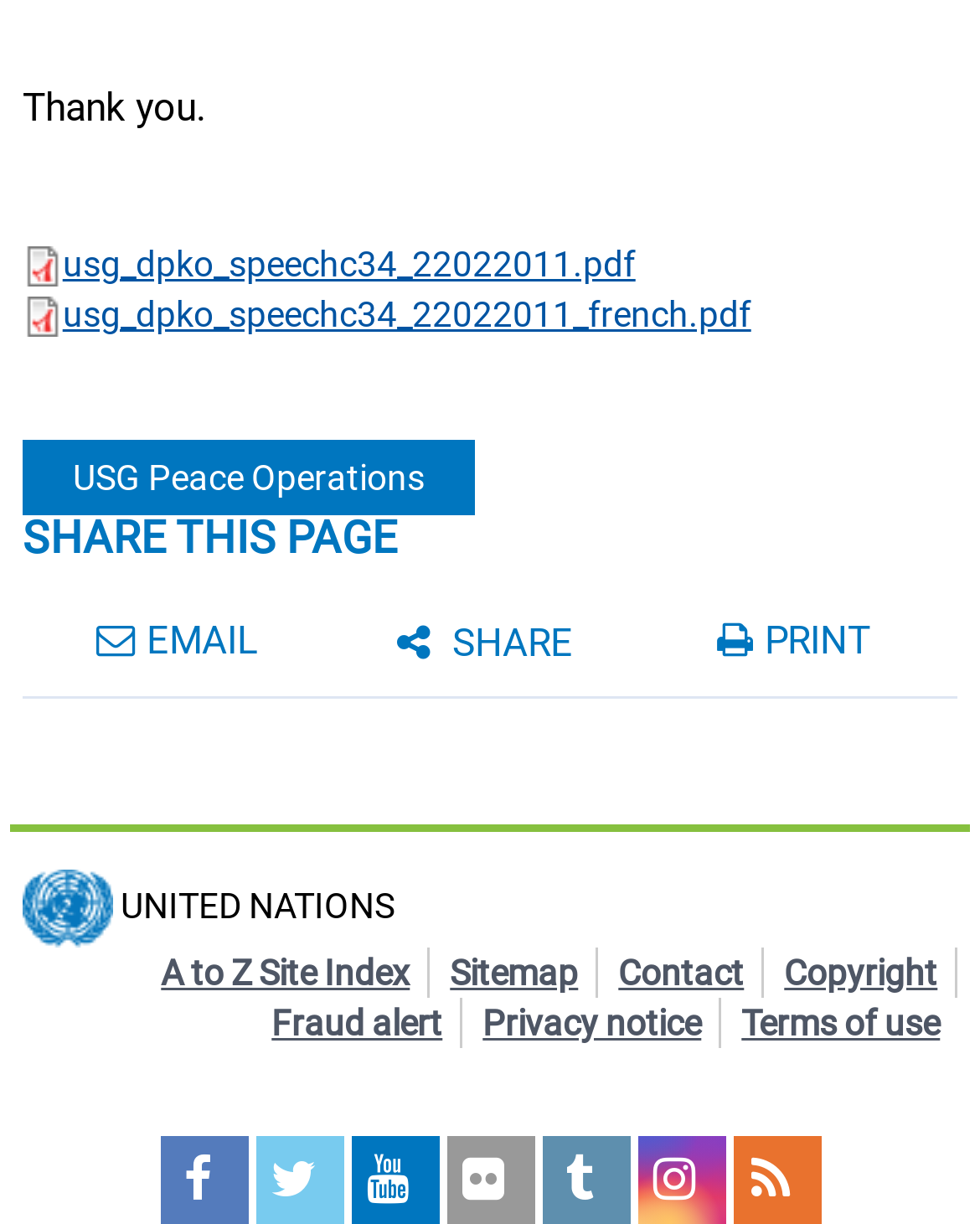Please identify the bounding box coordinates of the clickable area that will fulfill the following instruction: "Read more about Roth IRA Explained in 60 Seconds (2023 Rules)". The coordinates should be in the format of four float numbers between 0 and 1, i.e., [left, top, right, bottom].

None